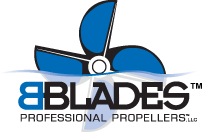Provide an in-depth description of the image.

The image features the logo of BBlades Professional Propellers, showcasing a stylized propeller design in blue against a white background. The logo includes the brand name "BBlades" prominently displayed in bold, with the tagline "Professional Propellers" positioned beneath, indicating the company's focus on high-quality marine propulsion solutions. This visual representation emphasizes innovation and performance in propeller technology, resonating with boat enthusiasts and professionals alike. The design conveys a sense of reliability and expertise in the marine industry.